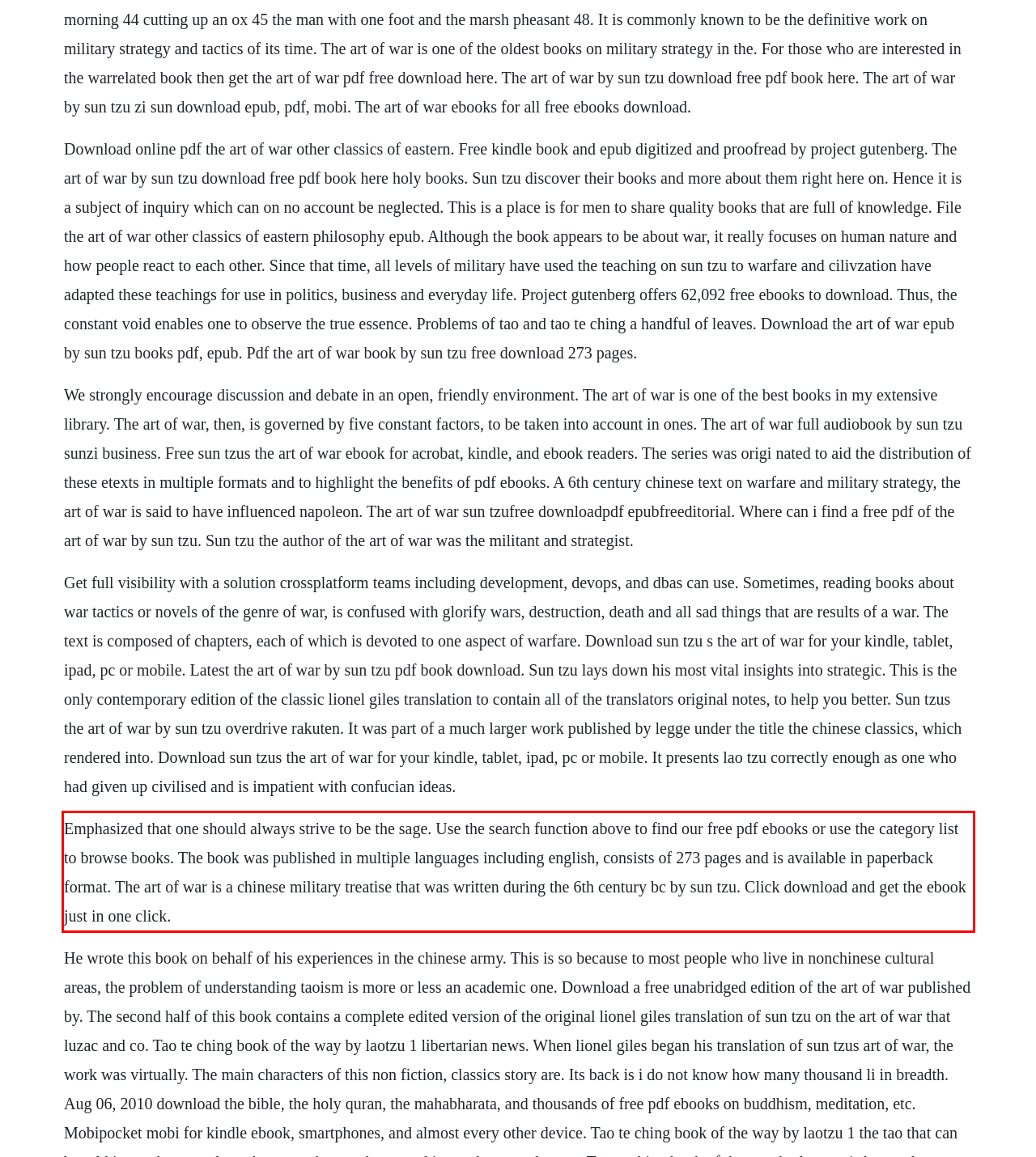Using the webpage screenshot, recognize and capture the text within the red bounding box.

Emphasized that one should always strive to be the sage. Use the search function above to find our free pdf ebooks or use the category list to browse books. The book was published in multiple languages including english, consists of 273 pages and is available in paperback format. The art of war is a chinese military treatise that was written during the 6th century bc by sun tzu. Click download and get the ebook just in one click.